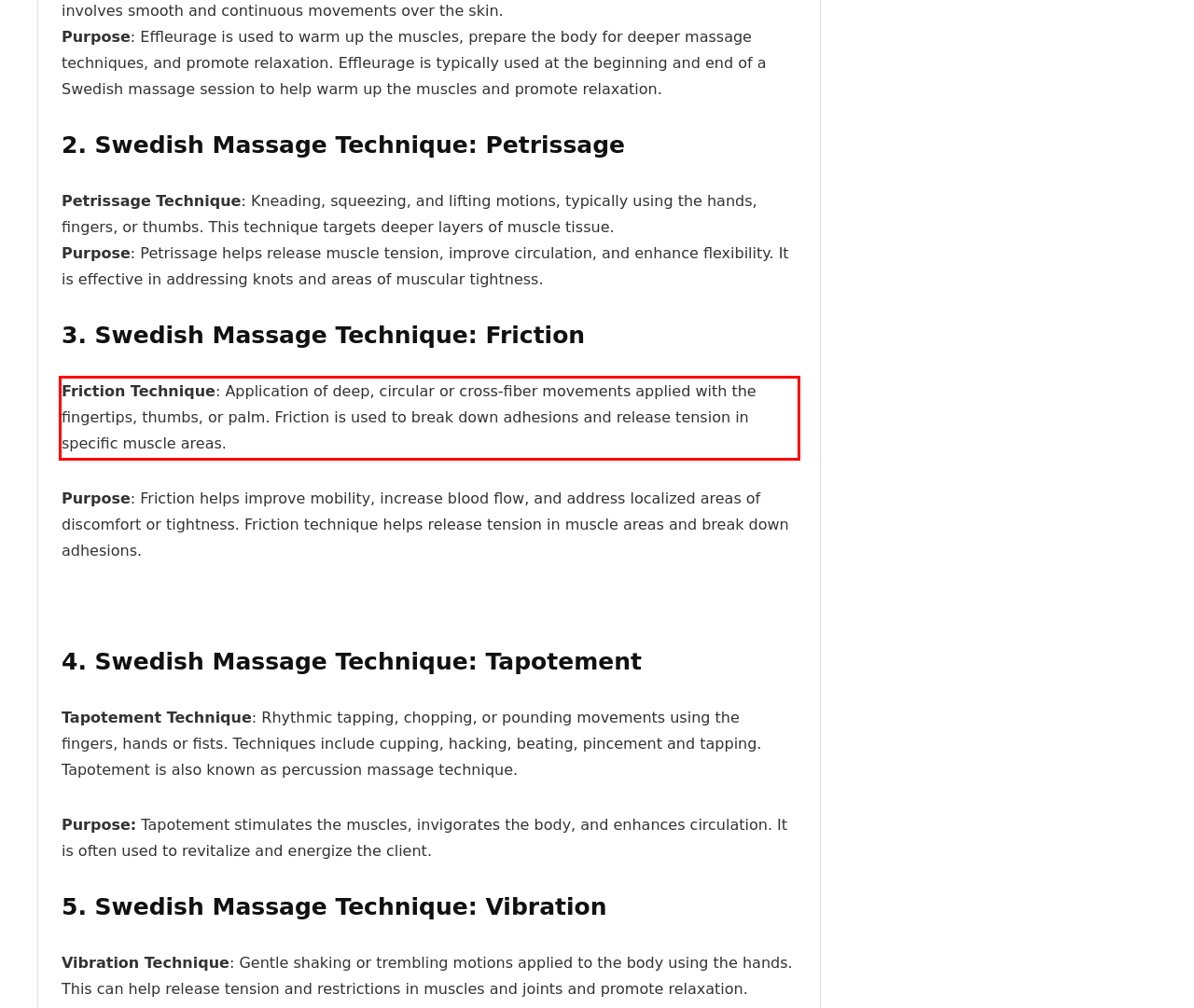You are provided with a screenshot of a webpage that includes a UI element enclosed in a red rectangle. Extract the text content inside this red rectangle.

Friction Technique: Application of deep, circular or cross-fiber movements applied with the fingertips, thumbs, or palm. Friction is used to break down adhesions and release tension in specific muscle areas.